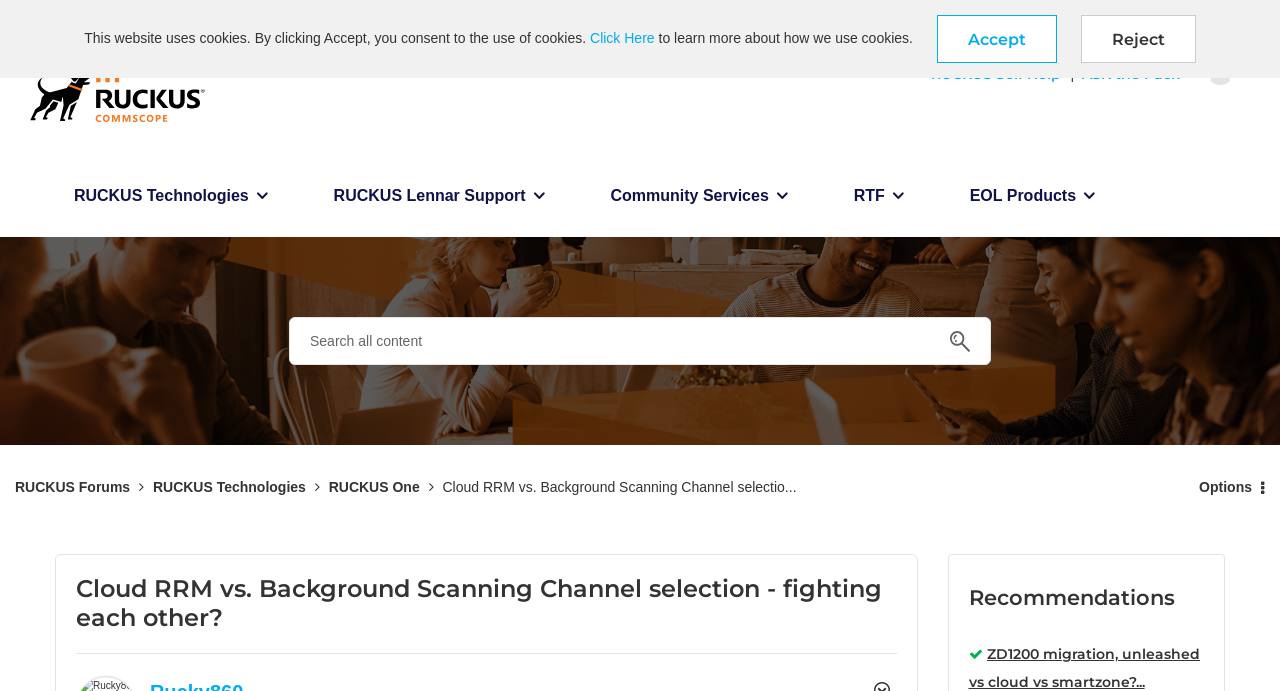Using the description: "Options", determine the UI element's bounding box coordinates. Ensure the coordinates are in the format of four float numbers between 0 and 1, i.e., [left, top, right, bottom].

[0.927, 0.676, 0.988, 0.734]